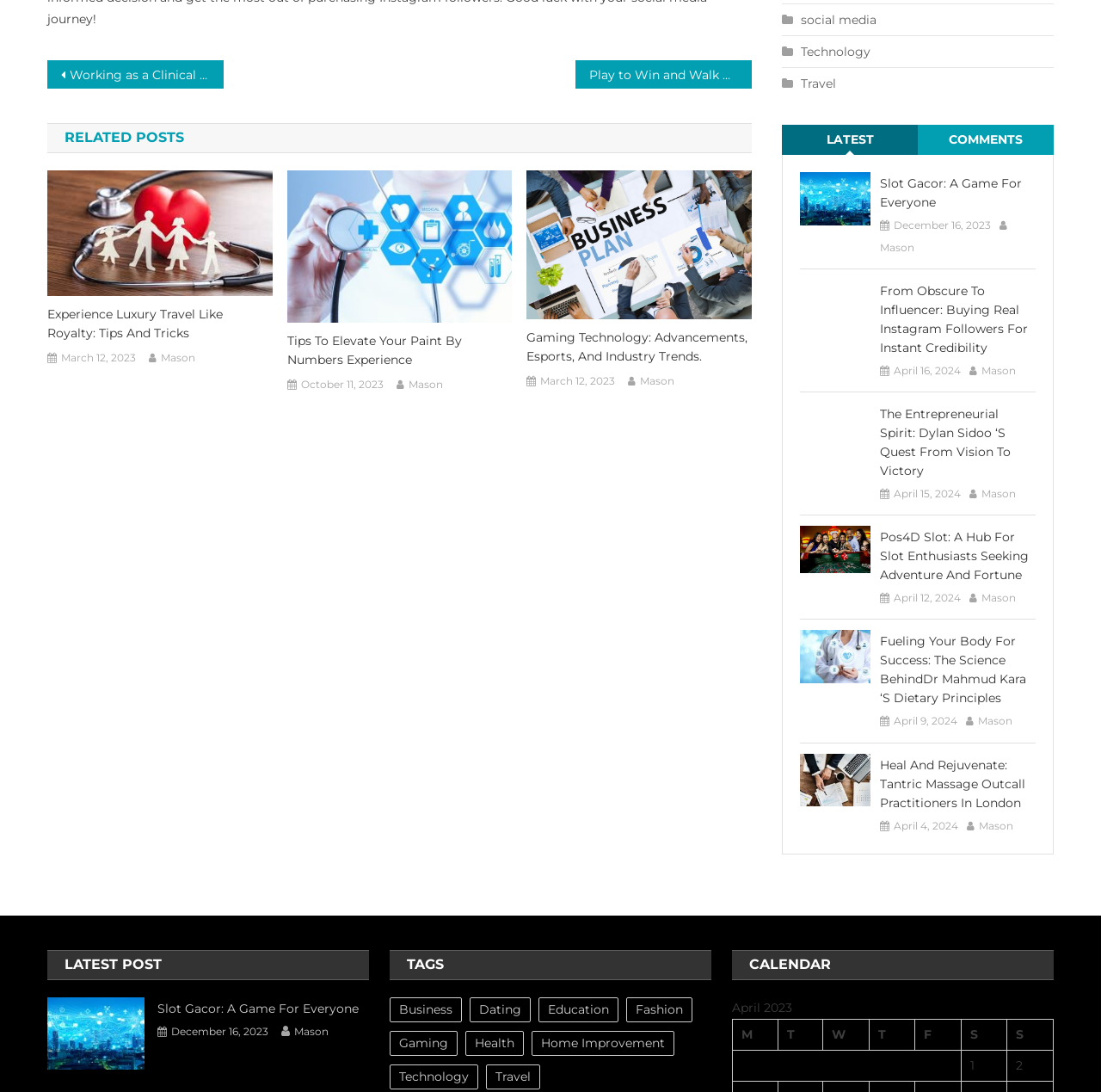Determine the bounding box of the UI component based on this description: "Education". The bounding box coordinates should be four float values between 0 and 1, i.e., [left, top, right, bottom].

[0.489, 0.913, 0.562, 0.936]